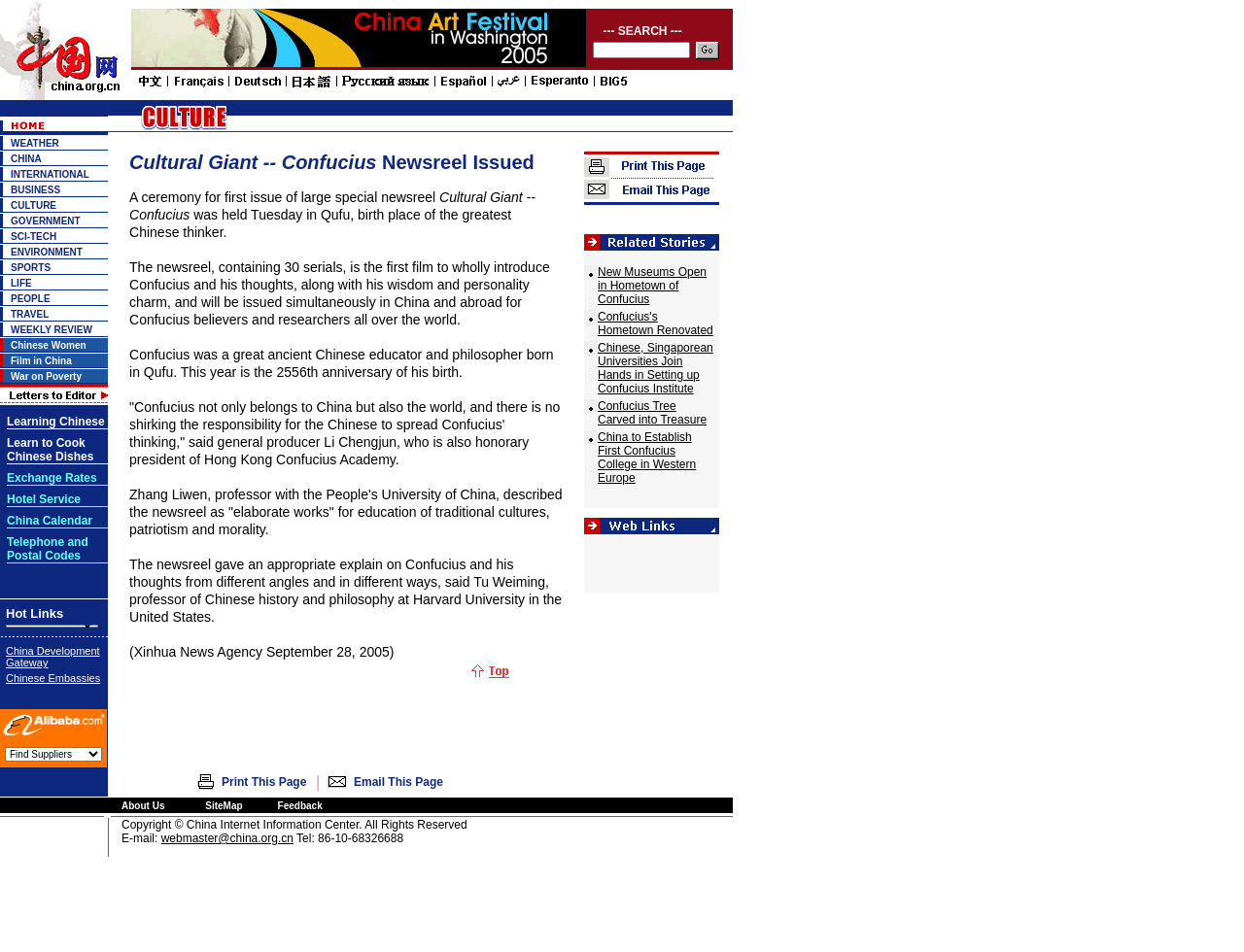Locate the bounding box coordinates of the area you need to click to fulfill this instruction: 'View China news'. The coordinates must be in the form of four float numbers ranging from 0 to 1: [left, top, right, bottom].

[0.009, 0.161, 0.033, 0.172]